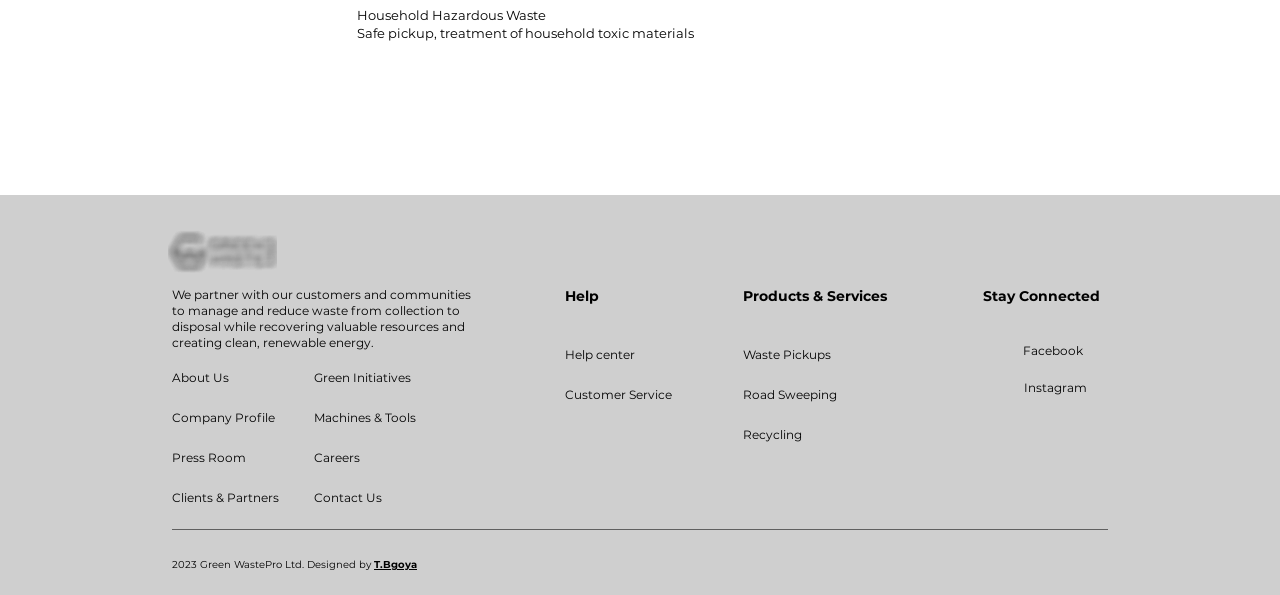Locate the bounding box coordinates of the UI element described by: "Road Sweeping". The bounding box coordinates should consist of four float numbers between 0 and 1, i.e., [left, top, right, bottom].

[0.58, 0.63, 0.691, 0.697]